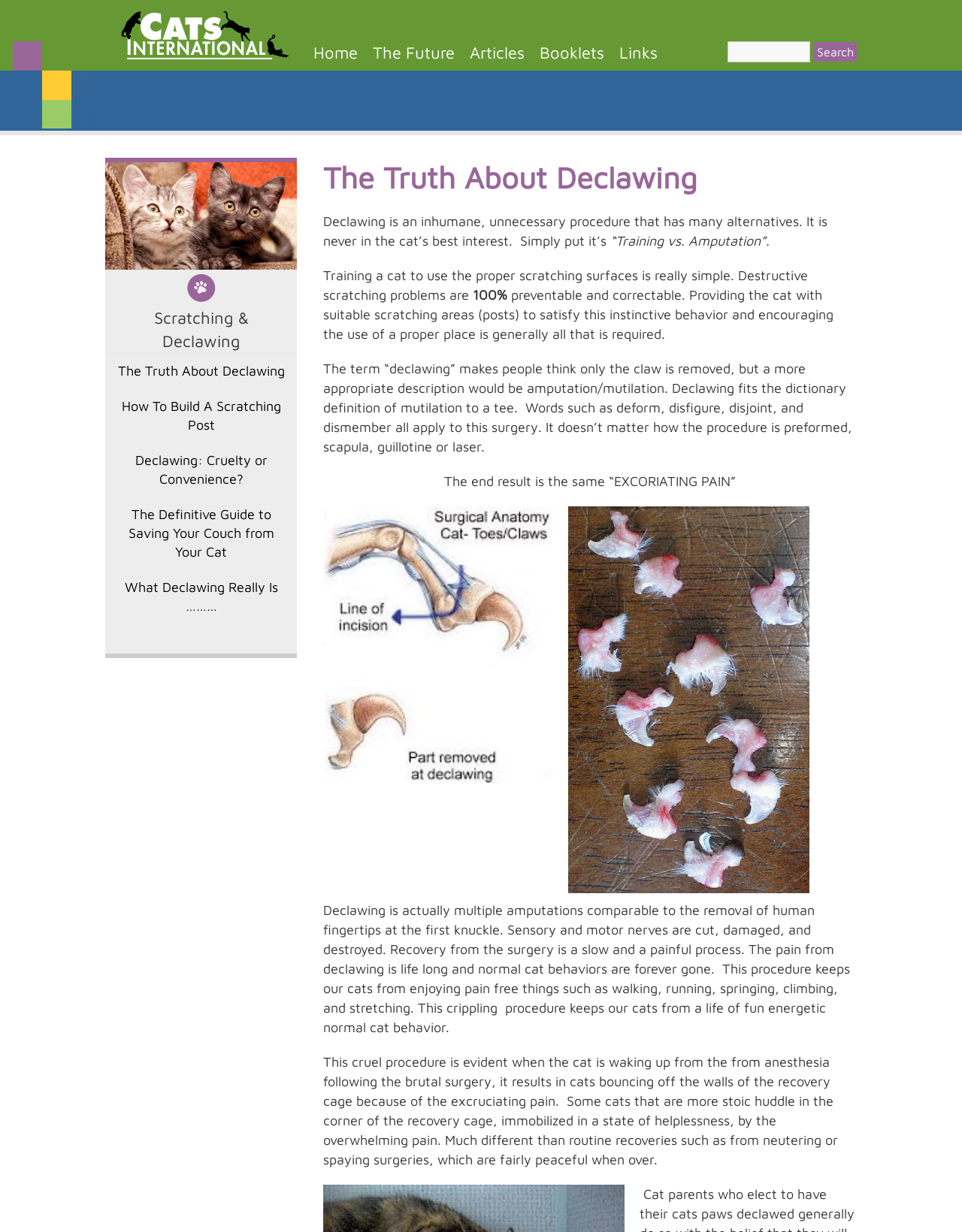Determine the bounding box coordinates of the clickable area required to perform the following instruction: "Click on the 'Bathroom accessories' link". The coordinates should be represented as four float numbers between 0 and 1: [left, top, right, bottom].

None